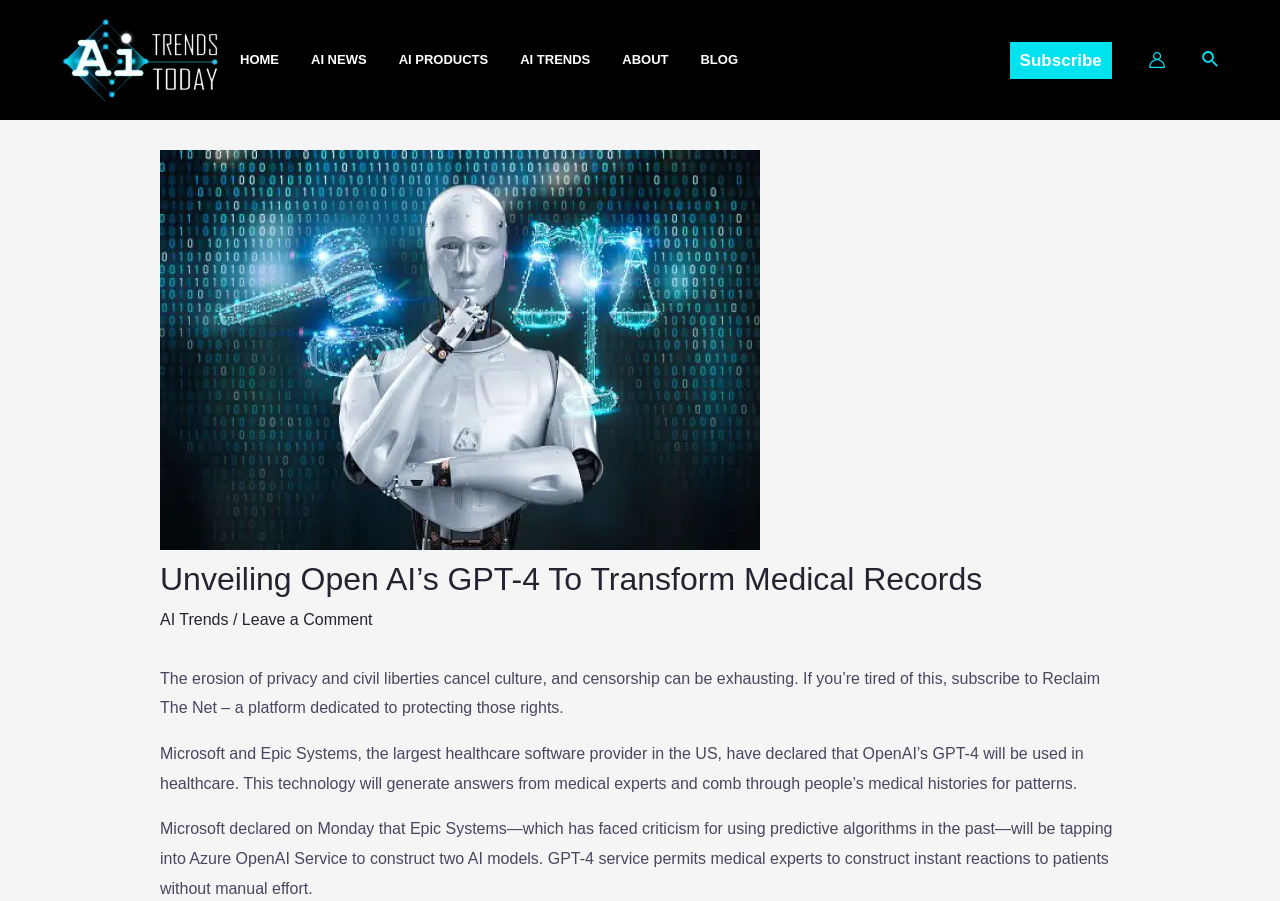Pinpoint the bounding box coordinates for the area that should be clicked to perform the following instruction: "Search using the search icon".

[0.939, 0.052, 0.953, 0.081]